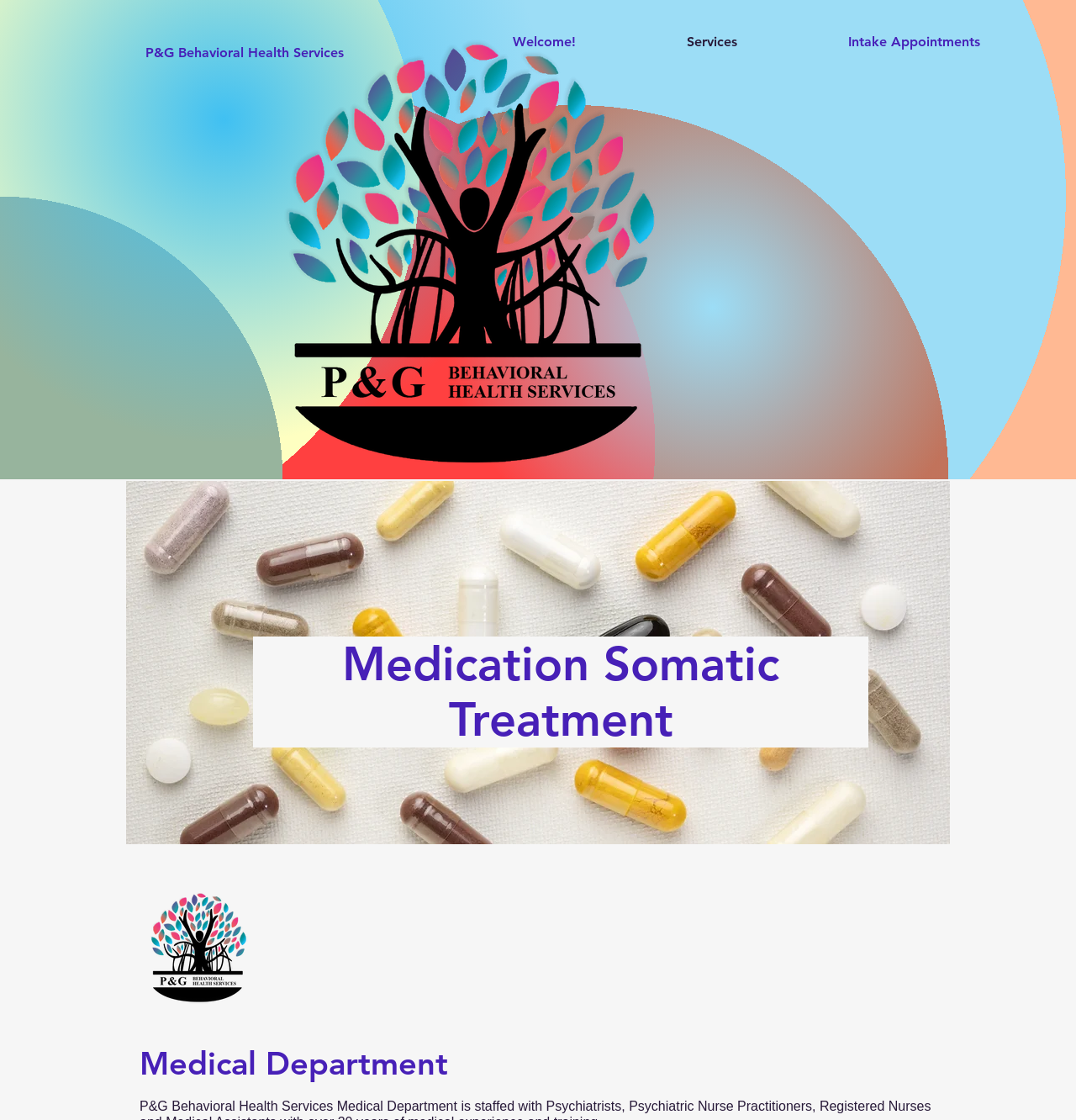Give a detailed account of the webpage's layout and content.

The webpage is about PG Behavioral Health, specifically focusing on medication. At the top left, there is a link to "P&G Behavioral Health Services". To the right of this link, a navigation menu is situated, containing three links: "Welcome!", "Services", and "Intake Appointments". 

Below the navigation menu, a large image of a pill variety is displayed, taking up most of the width of the page. Above this image, the PG Behavioral Health logo is shown in a transparent format. 

Further down, a heading "Medication Somatic Treatment" is centered, with another instance of the PG Behavioral Health logo placed above it, but this time at the top right corner of the page. 

At the very bottom of the page, a heading "Medical Department" is situated, spanning almost the entire width of the page.